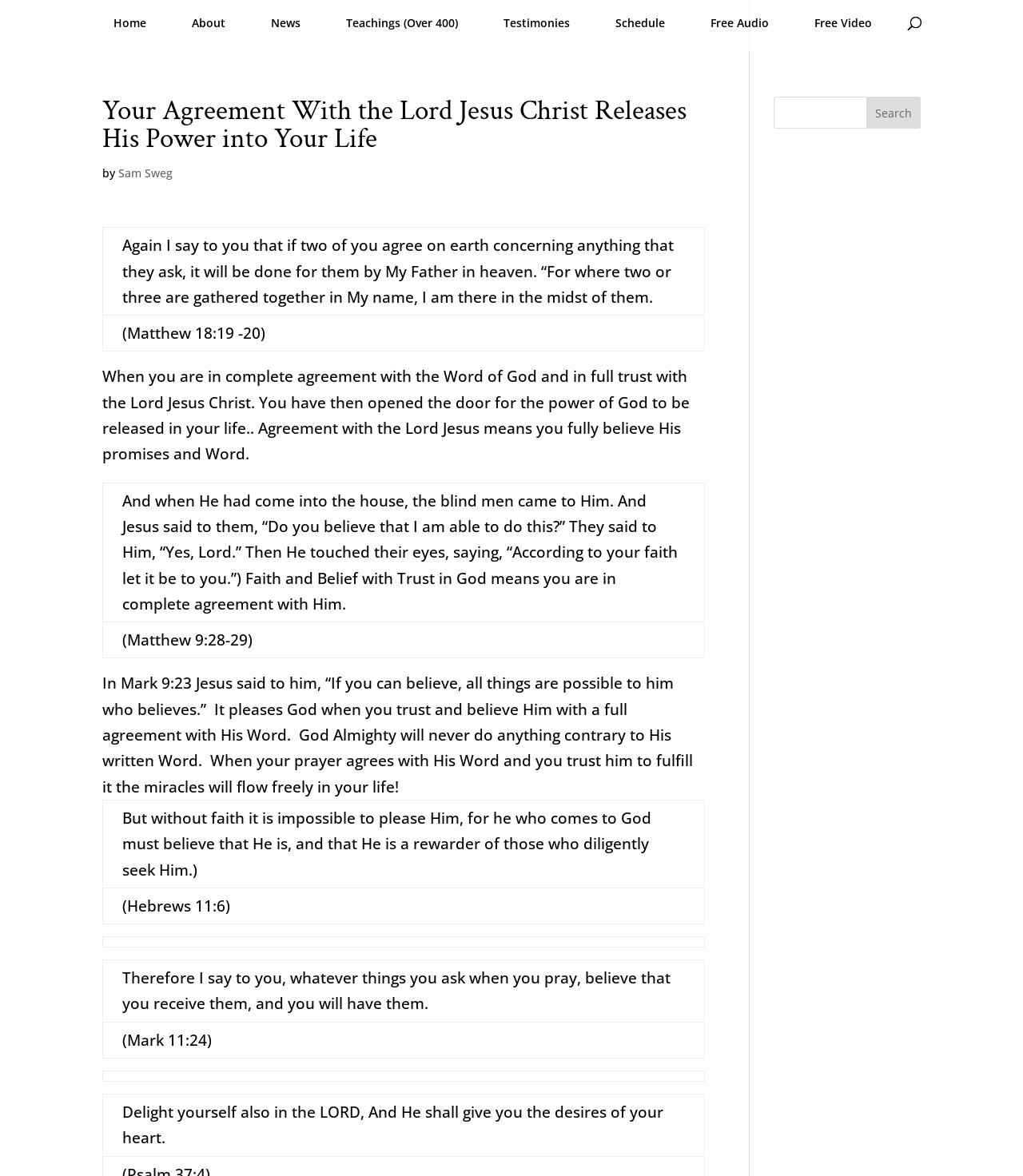Using the format (top-left x, top-left y, bottom-right x, bottom-right y), provide the bounding box coordinates for the described UI element. All values should be floating point numbers between 0 and 1: Home

[0.099, 0.008, 0.155, 0.043]